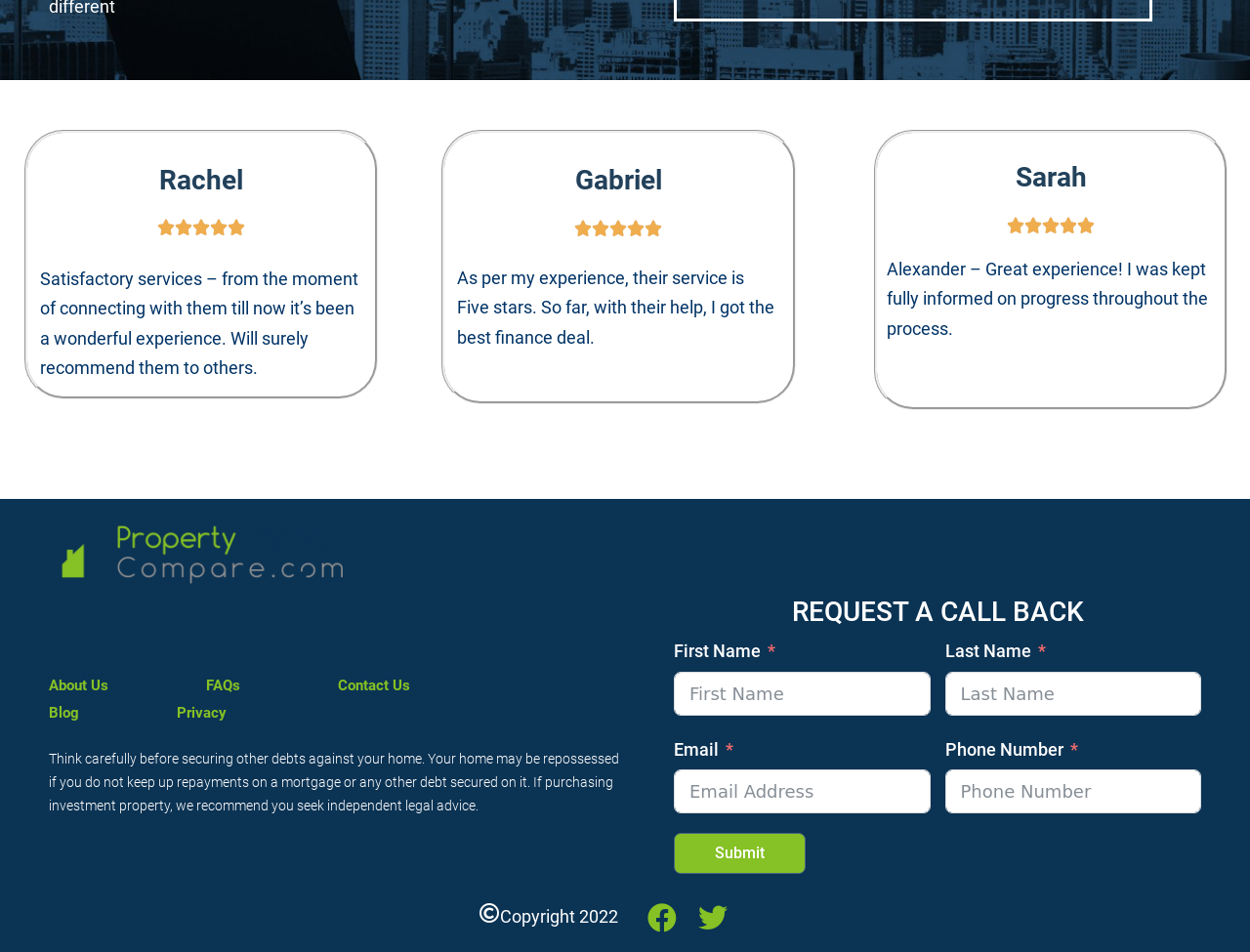Please determine the bounding box coordinates of the section I need to click to accomplish this instruction: "Click the 'About Us' link".

[0.039, 0.708, 0.087, 0.735]